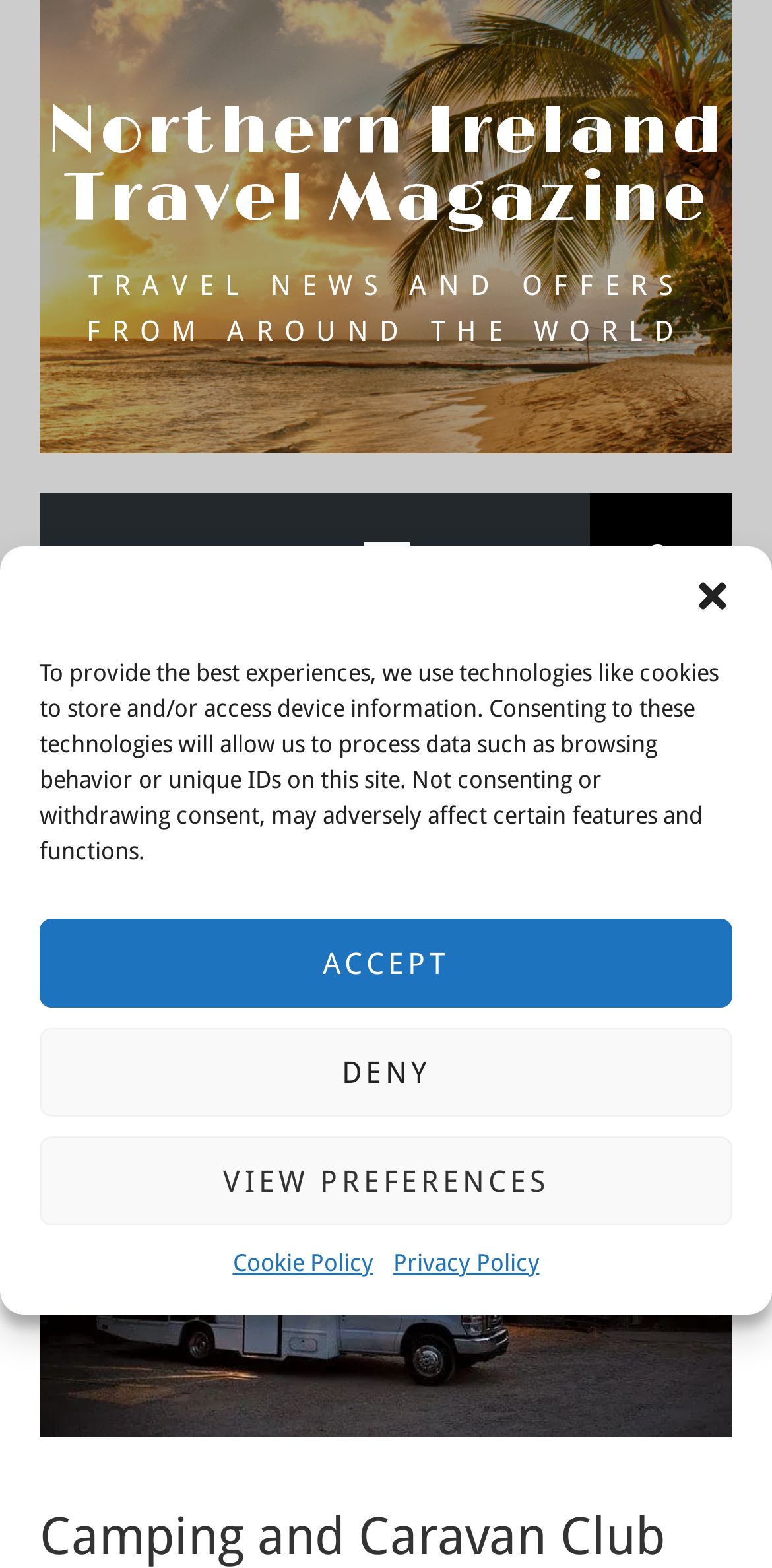Determine the main heading of the webpage and generate its text.

Camping and Caravan Club destroy holiday plans for thousands